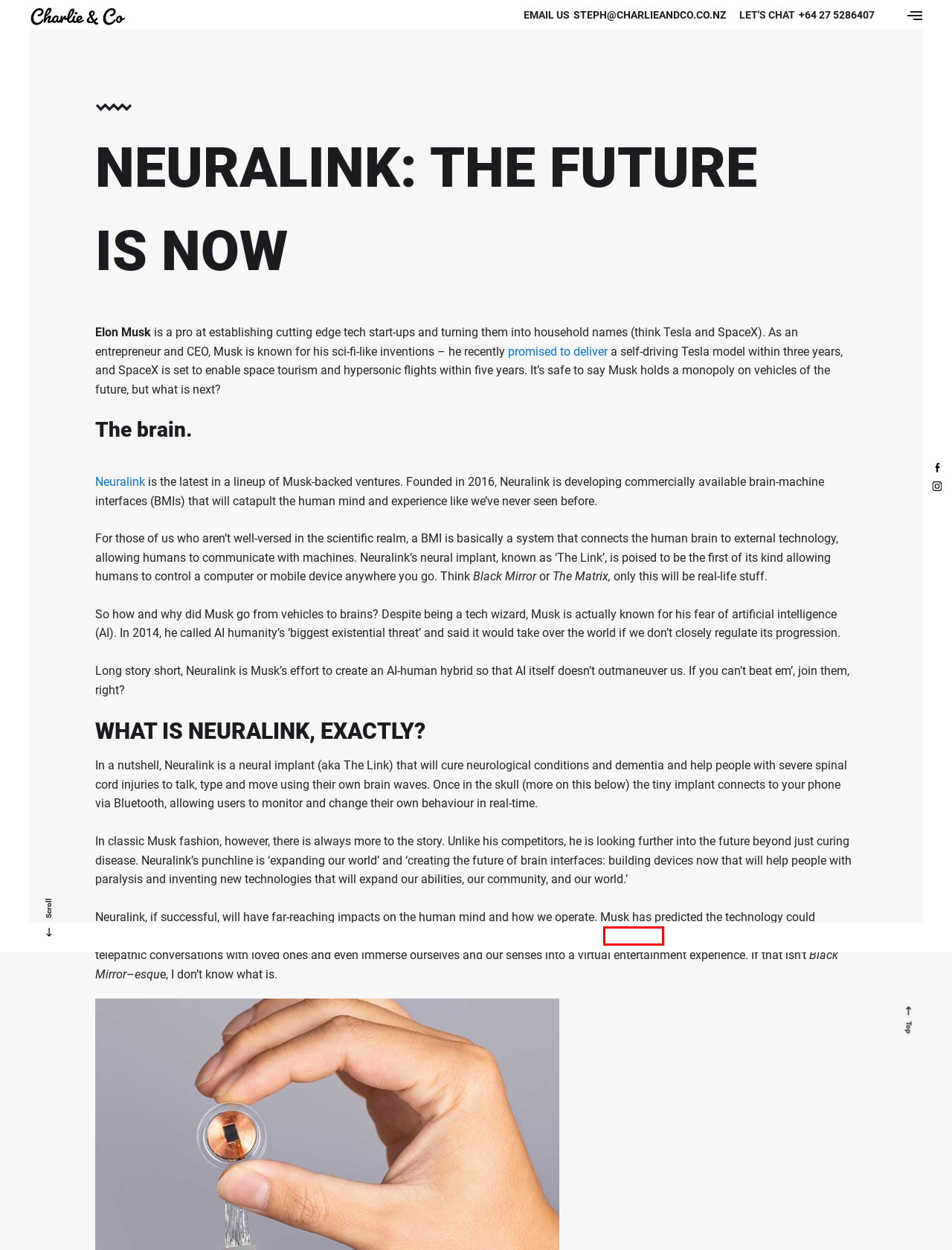Given a screenshot of a webpage with a red bounding box around a UI element, please identify the most appropriate webpage description that matches the new webpage after you click on the element. Here are the candidates:
A. Kernel | Home
B. Custom Website Design Agency | Charlie & Co
C. Blog - Web Development NZ | Charlie & Co
D. Elon Musk at battery day: $25,000 Tesla coming within three years
E. Neuralink — Pioneering Brain Computer Interfaces
F. Are You Ready for Tech That Connects to Your Brain?
G. Connecting the Human Brain with DDI
H. Take a look at our latest award winning projects

F